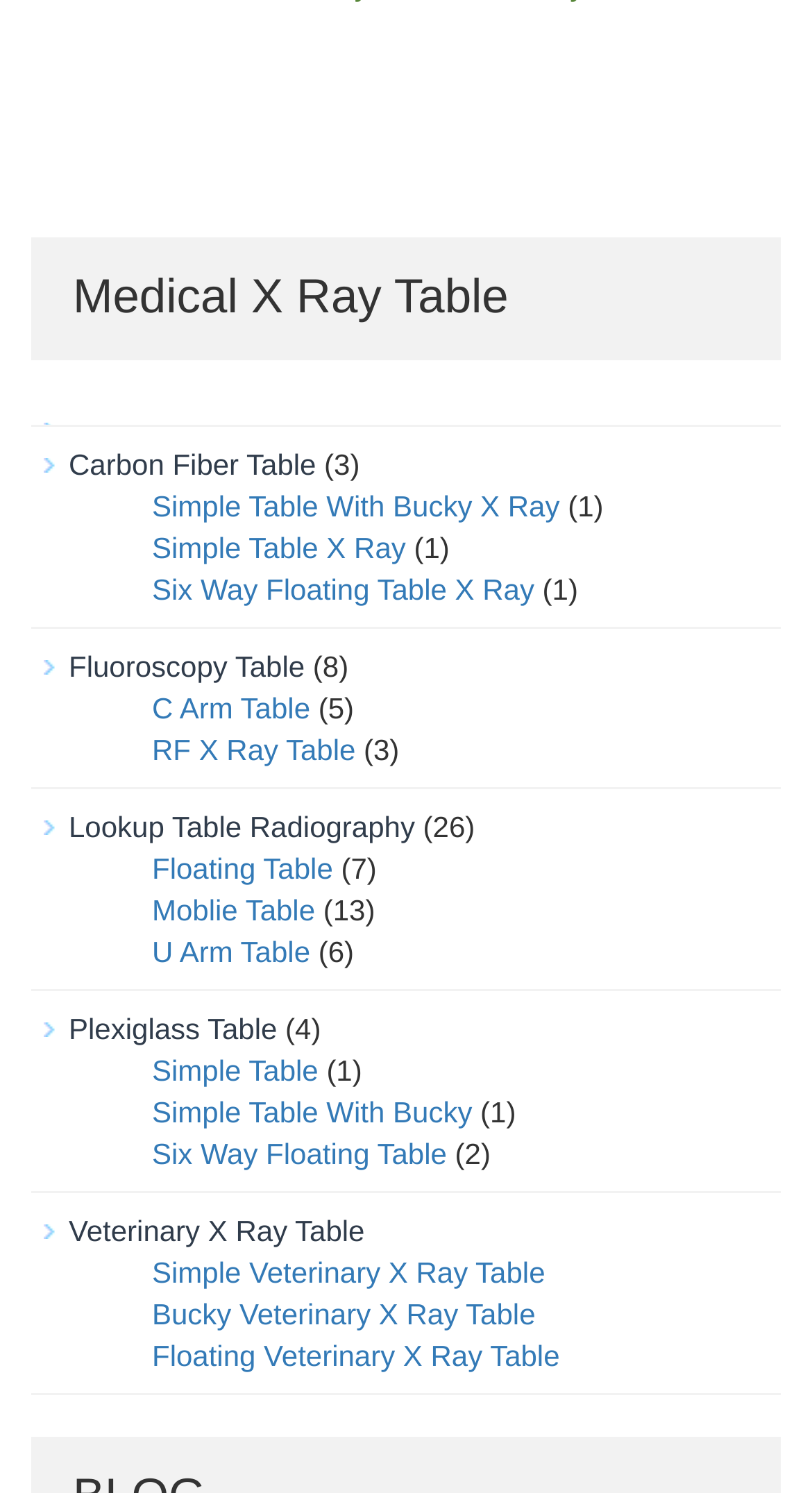Locate the bounding box coordinates of the clickable region necessary to complete the following instruction: "View Simple Table With Bucky X Ray". Provide the coordinates in the format of four float numbers between 0 and 1, i.e., [left, top, right, bottom].

[0.187, 0.327, 0.689, 0.35]